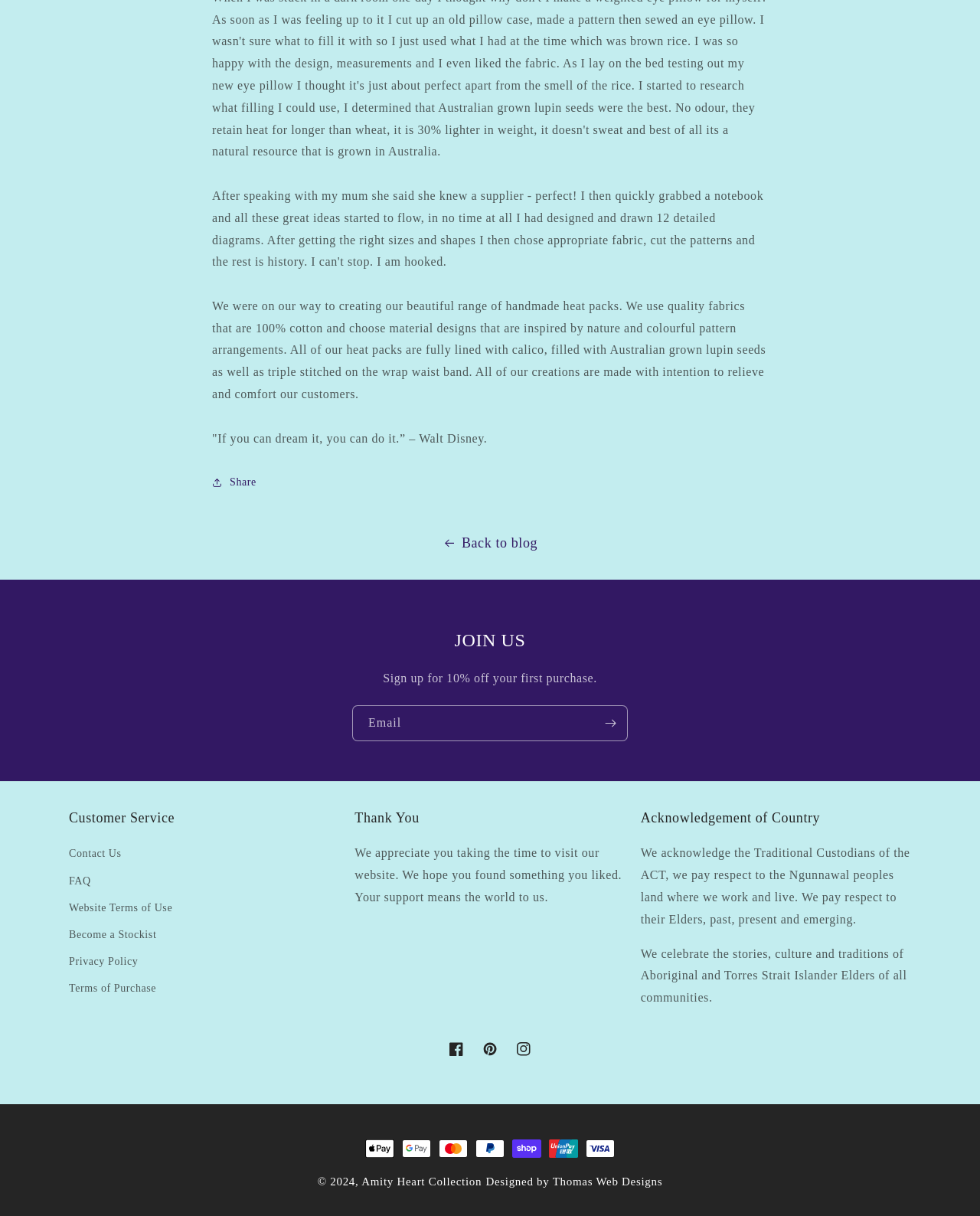Could you find the bounding box coordinates of the clickable area to complete this instruction: "Click the 'Share' button"?

[0.216, 0.389, 0.262, 0.405]